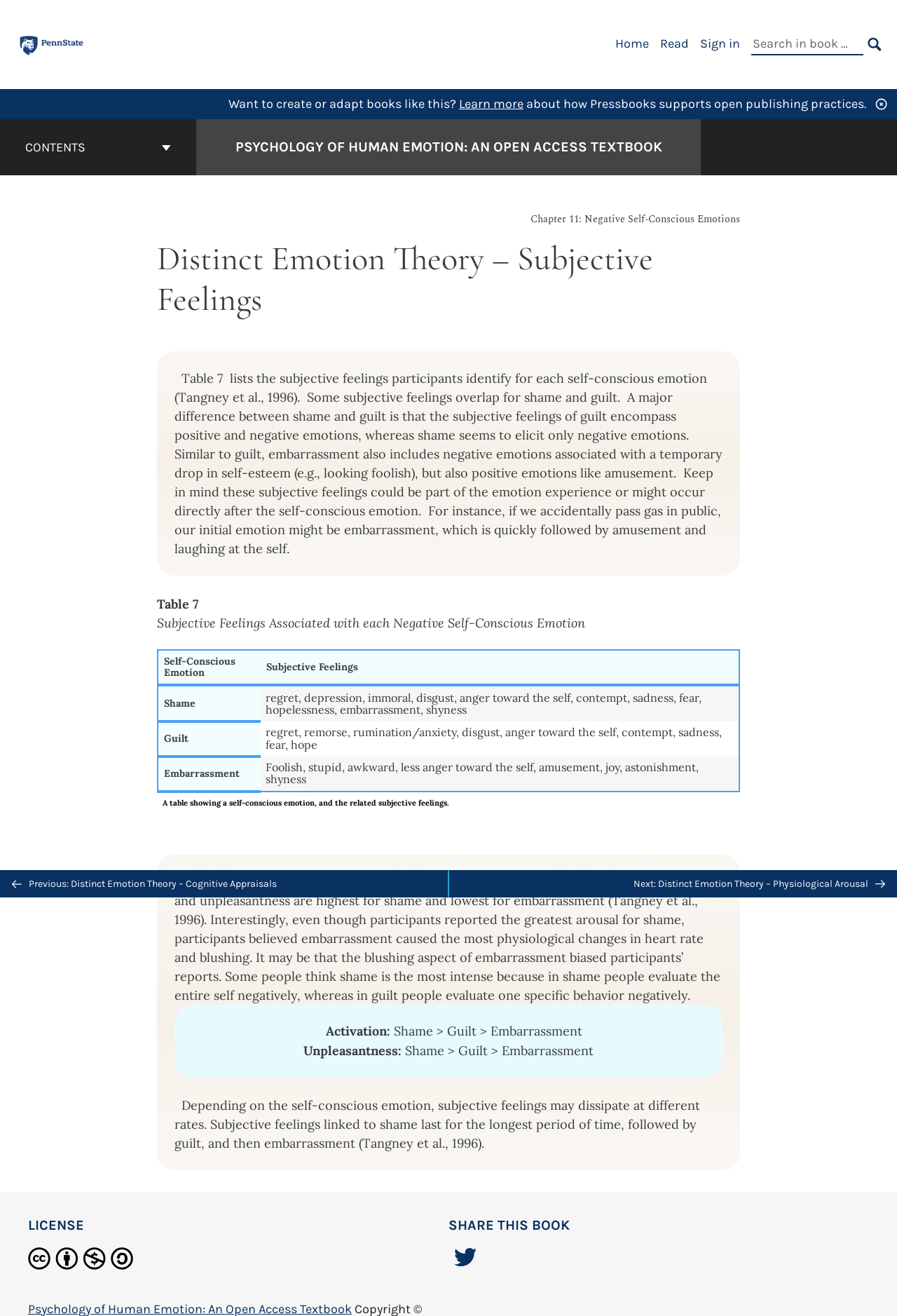Please provide a one-word or short phrase answer to the question:
What is the name of the university logo displayed on the top left?

The Pennsylvania State University